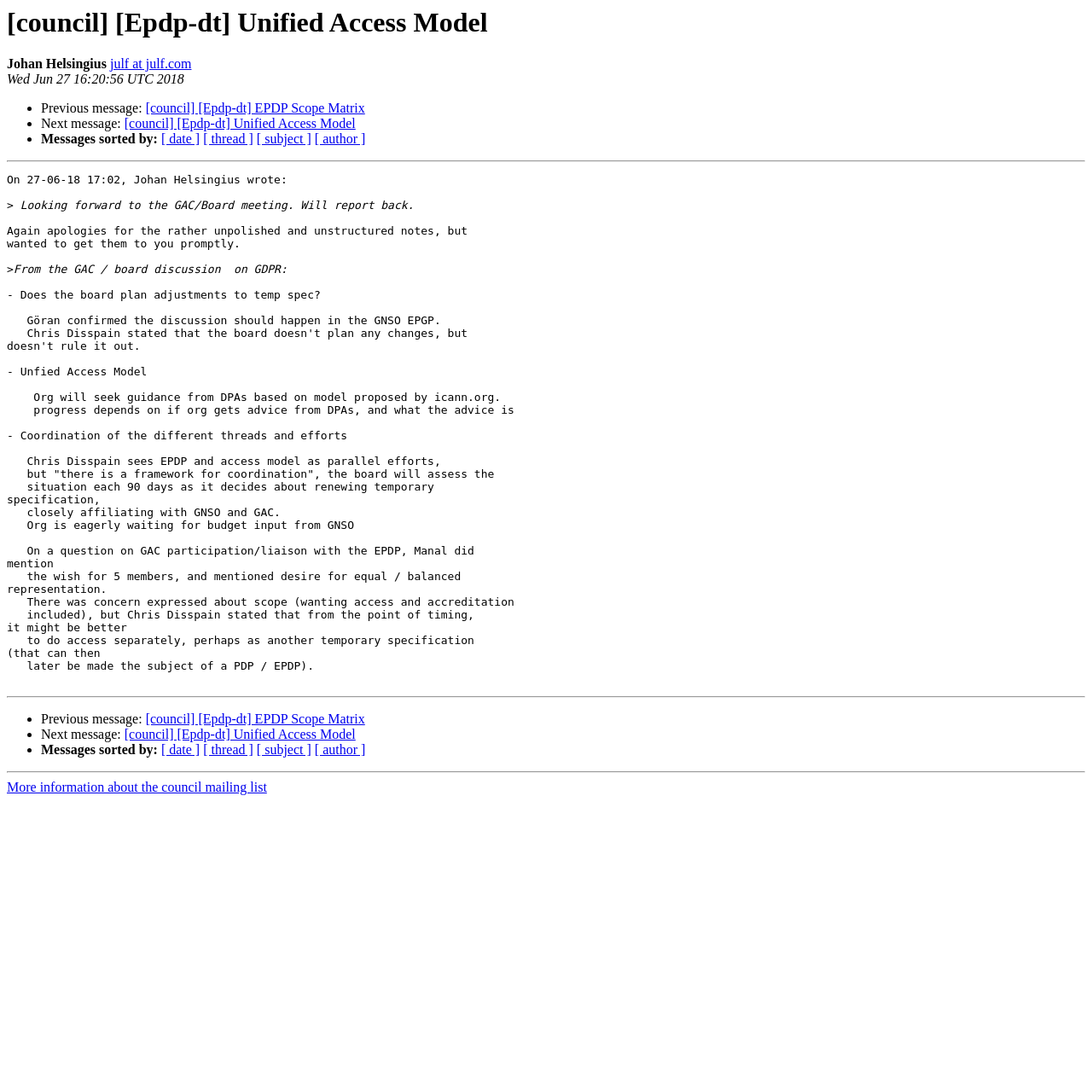Please give the bounding box coordinates of the area that should be clicked to fulfill the following instruction: "Get more information about the council mailing list". The coordinates should be in the format of four float numbers from 0 to 1, i.e., [left, top, right, bottom].

[0.006, 0.714, 0.244, 0.728]